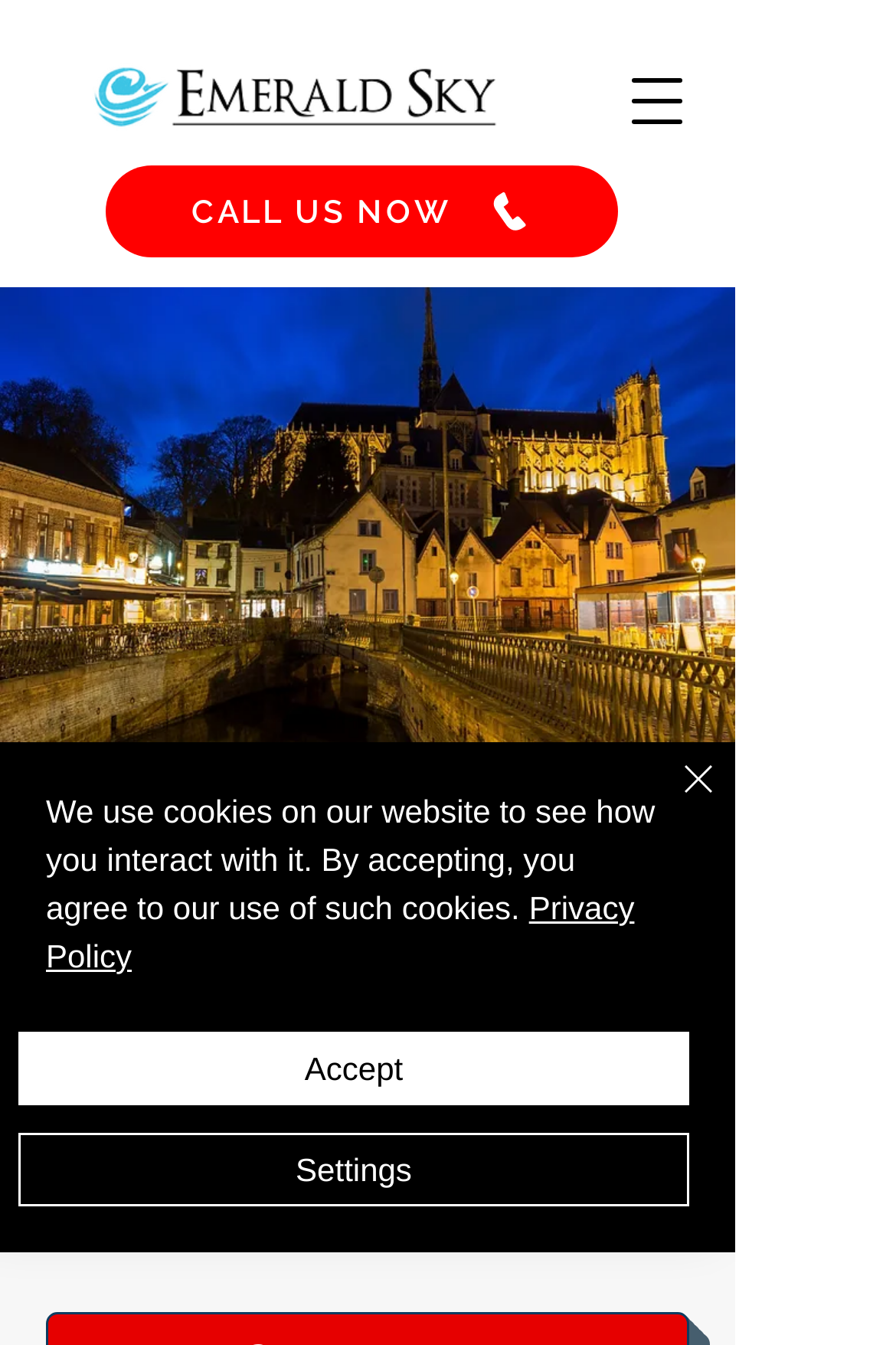From the screenshot, find the bounding box of the UI element matching this description: "Privacy Policy". Supply the bounding box coordinates in the form [left, top, right, bottom], each a float between 0 and 1.

[0.051, 0.661, 0.708, 0.724]